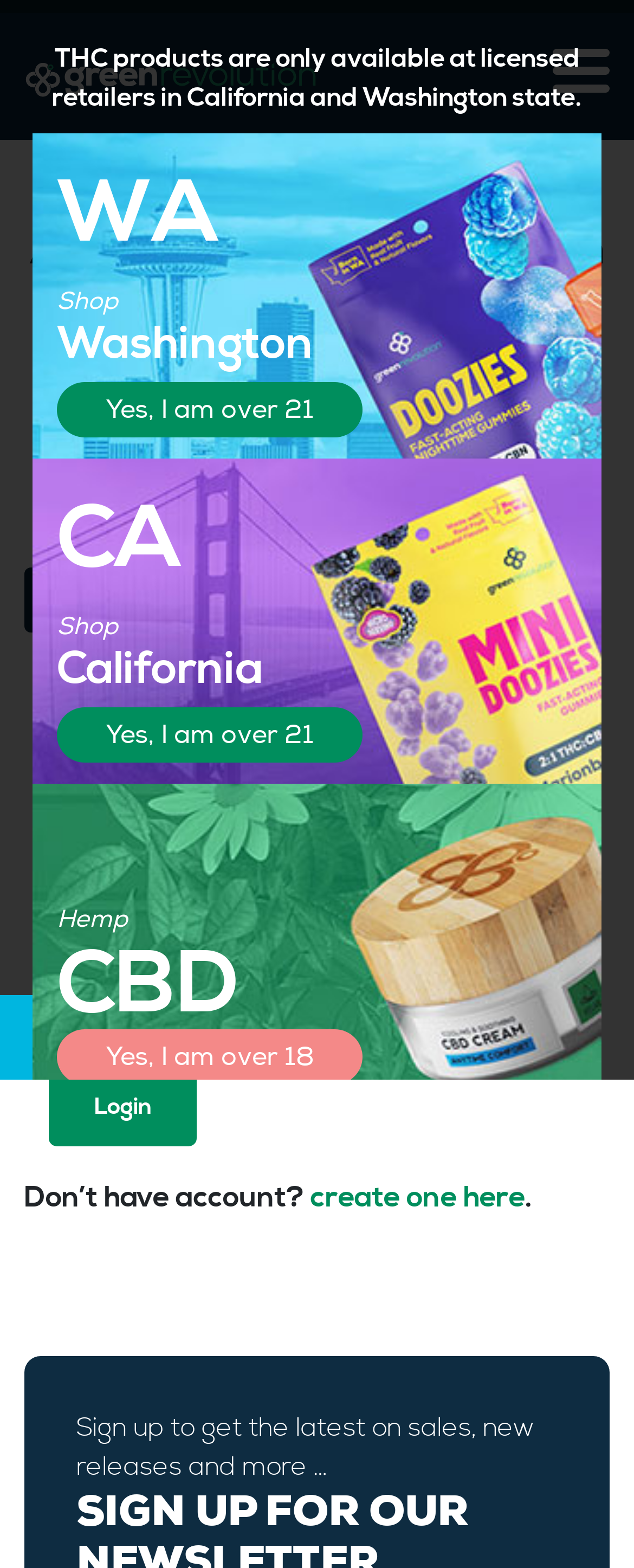Locate the bounding box coordinates of the UI element described by: "Yes, I am over 18". The bounding box coordinates should consist of four float numbers between 0 and 1, i.e., [left, top, right, bottom].

[0.09, 0.656, 0.572, 0.692]